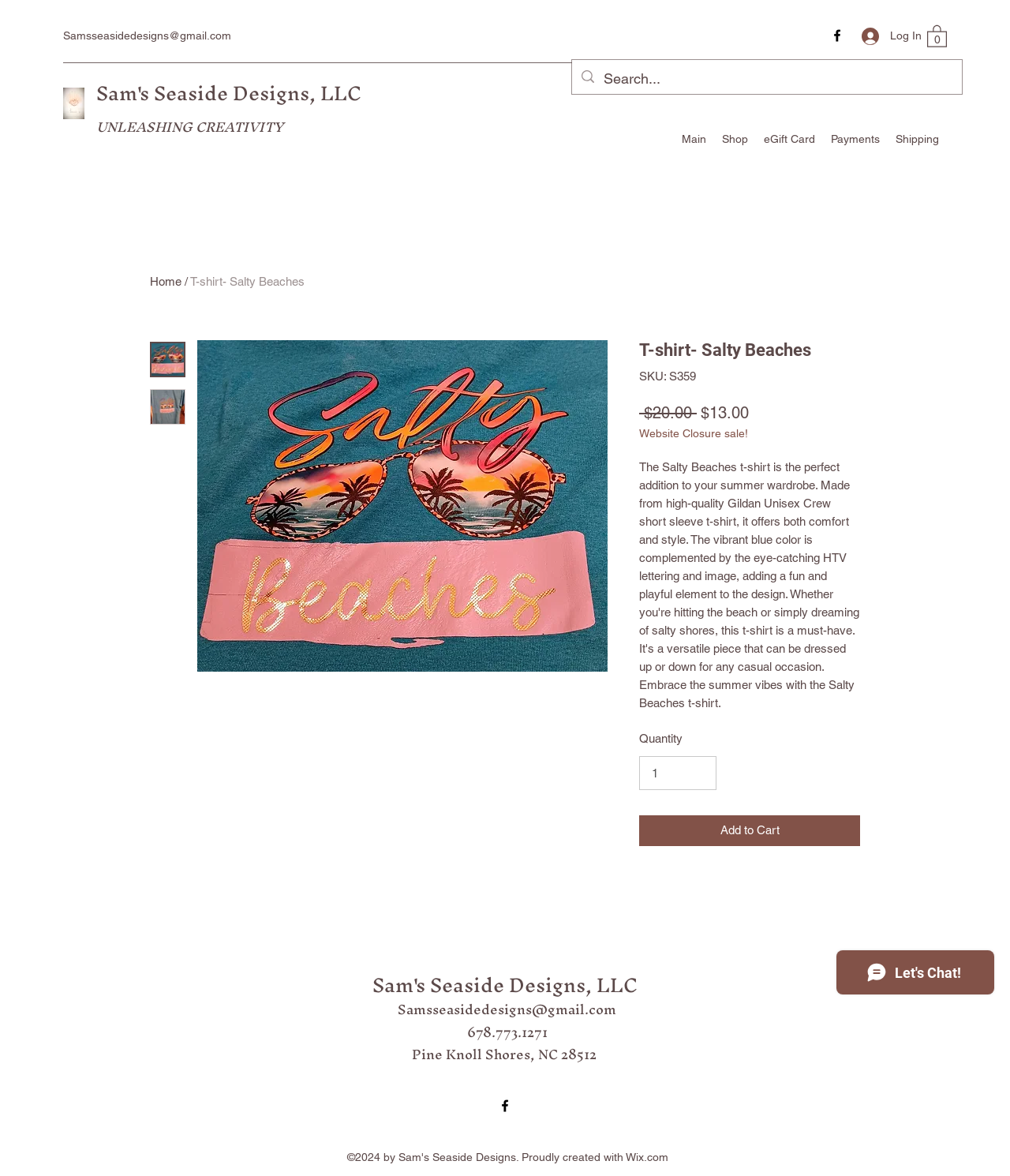Locate the bounding box coordinates of the element that needs to be clicked to carry out the instruction: "View THE BIBLIOGRAPHY". The coordinates should be given as four float numbers ranging from 0 to 1, i.e., [left, top, right, bottom].

None